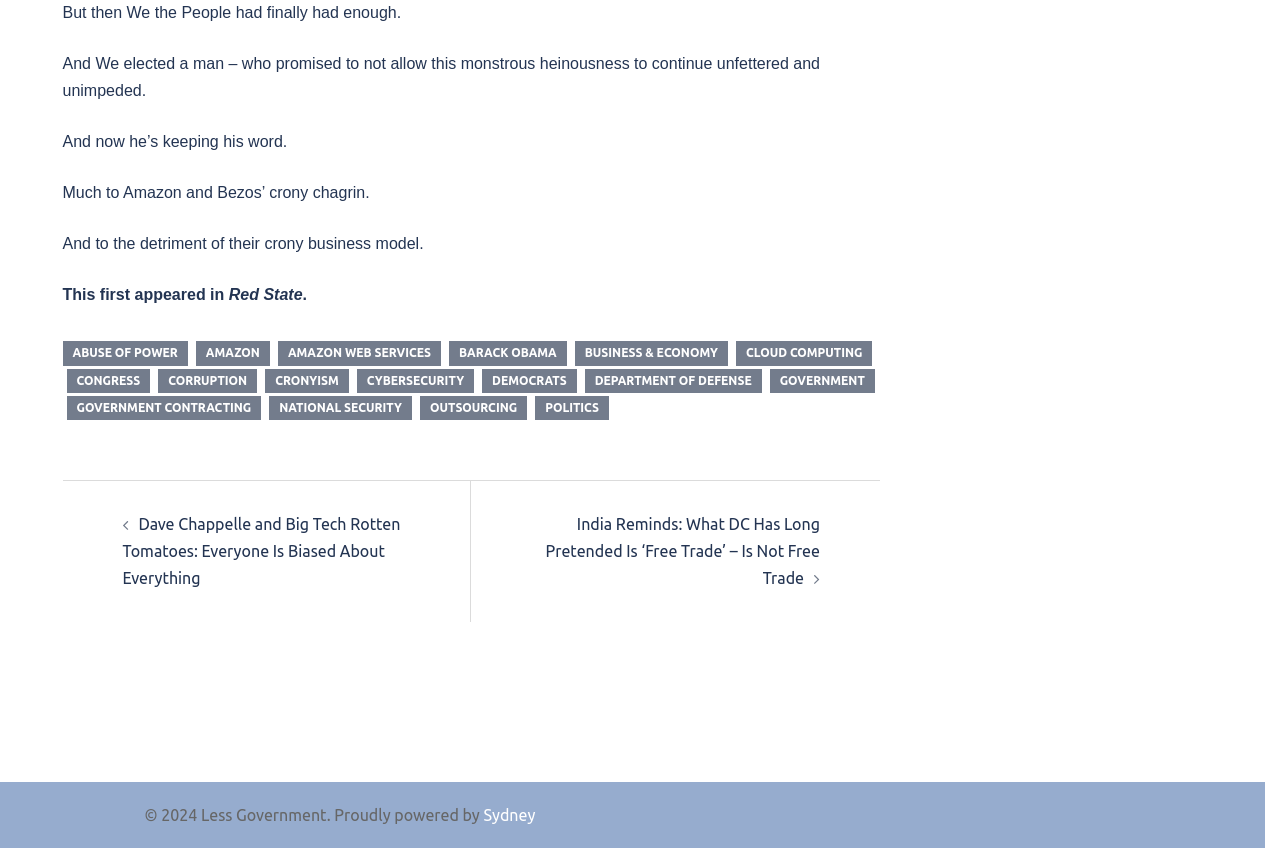Please find the bounding box coordinates of the element that must be clicked to perform the given instruction: "Explore the topic of 'GOVERNMENT CONTRACTING'". The coordinates should be four float numbers from 0 to 1, i.e., [left, top, right, bottom].

[0.052, 0.467, 0.204, 0.495]